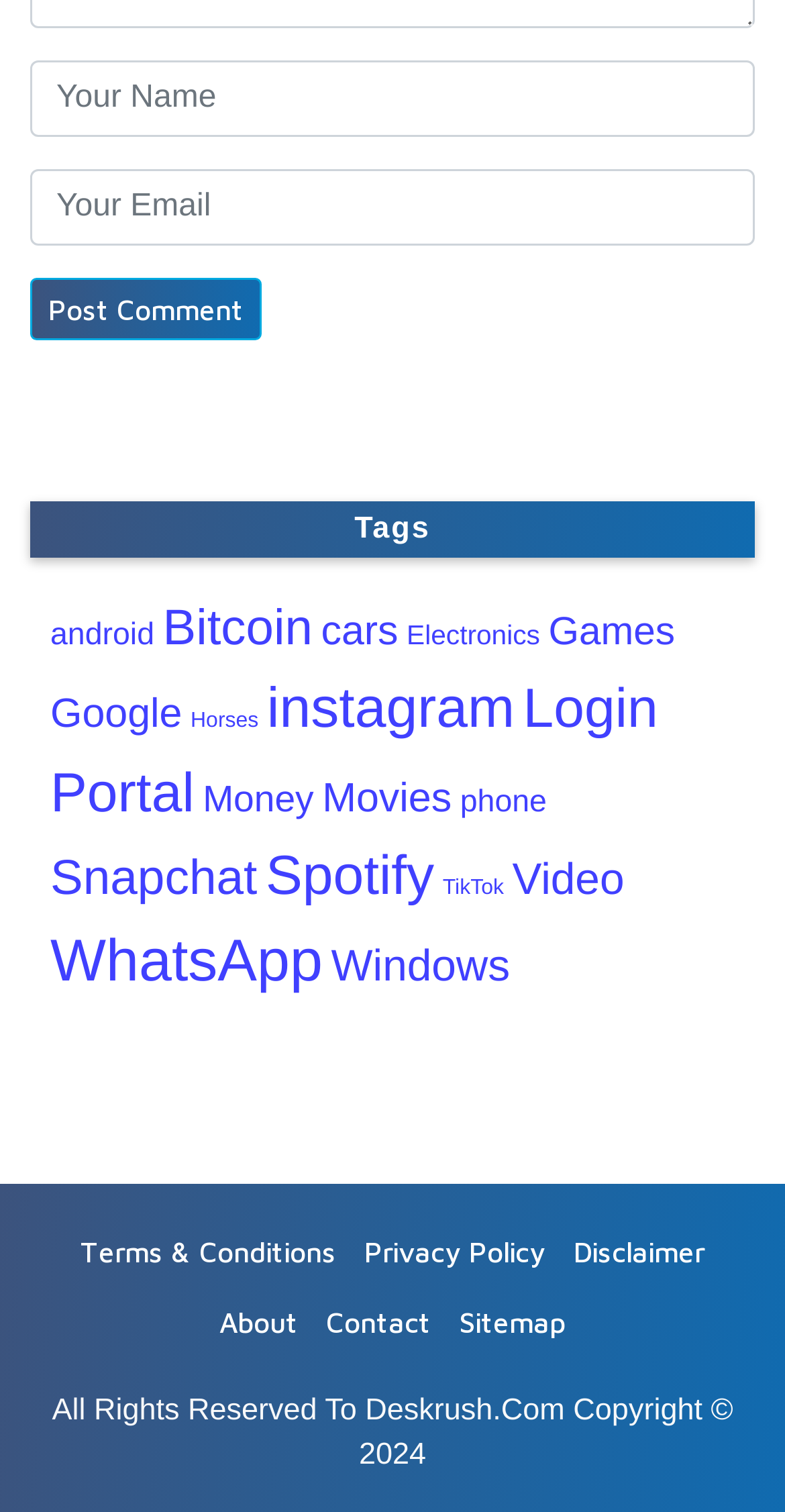Please analyze the image and provide a thorough answer to the question:
How many tags are available?

I counted the number of links under the 'Tags' heading, and there are 18 links, each representing a tag.